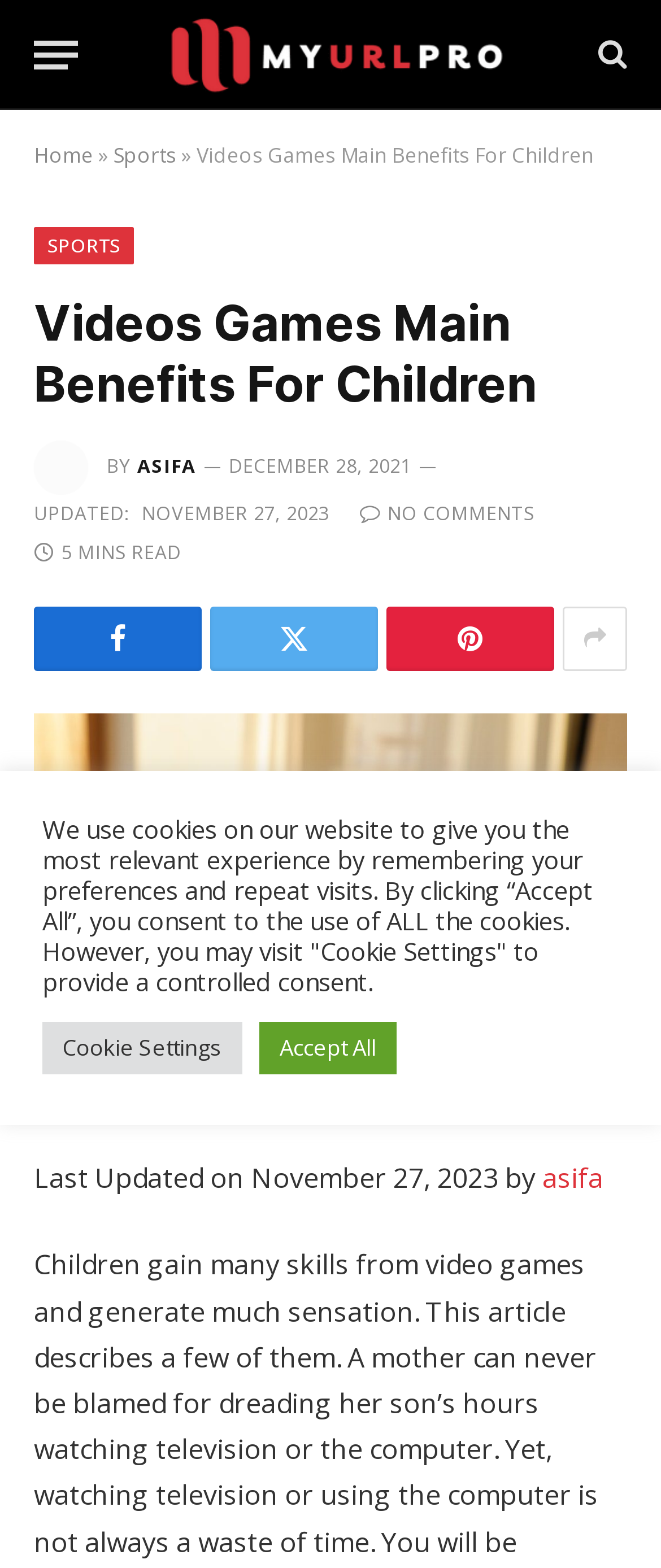Using the information in the image, could you please answer the following question in detail:
What is the author of the article?

I found the author's name by looking at the text 'BY ASIFA' which is located below the title of the article.